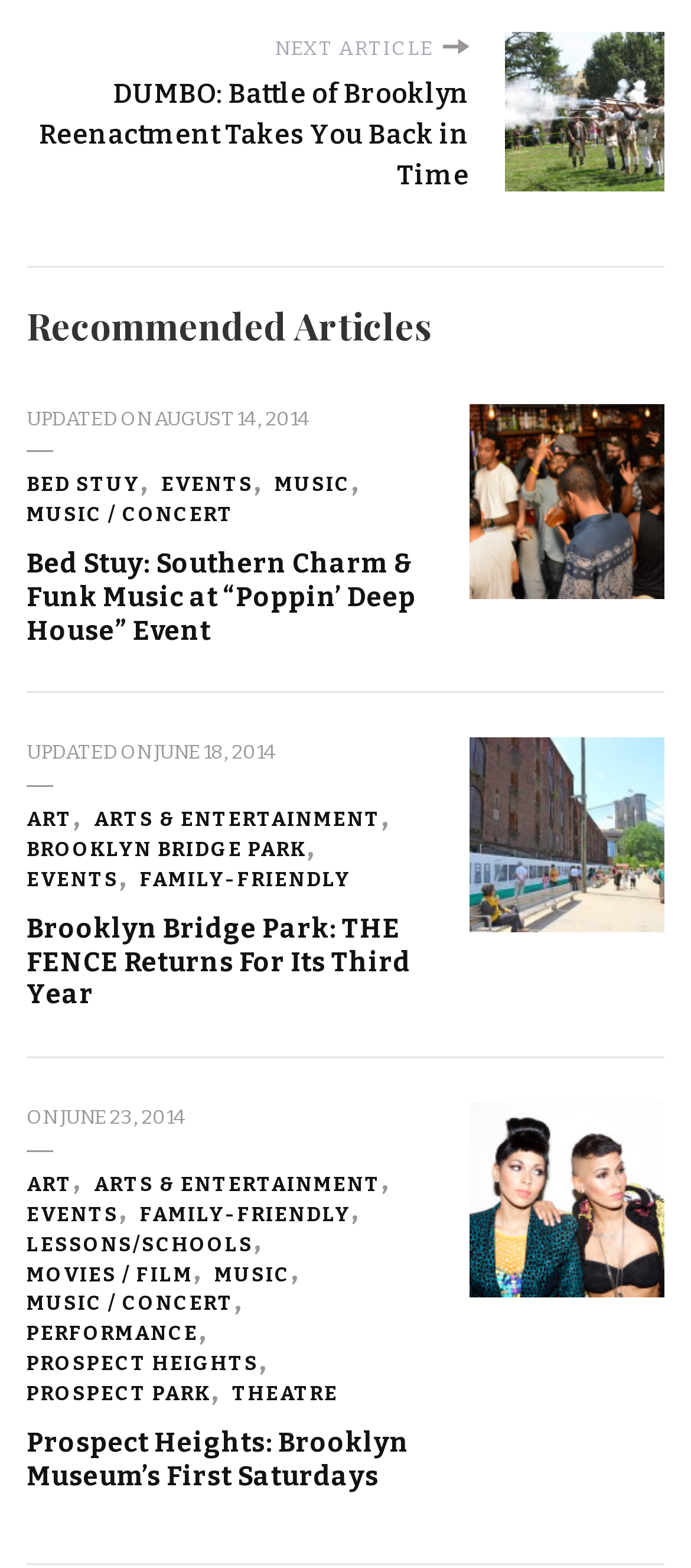Highlight the bounding box coordinates of the element that should be clicked to carry out the following instruction: "Check the details of Prospect Heights: Brooklyn Museum’s First Saturdays". The coordinates must be given as four float numbers ranging from 0 to 1, i.e., [left, top, right, bottom].

[0.038, 0.91, 0.628, 0.952]